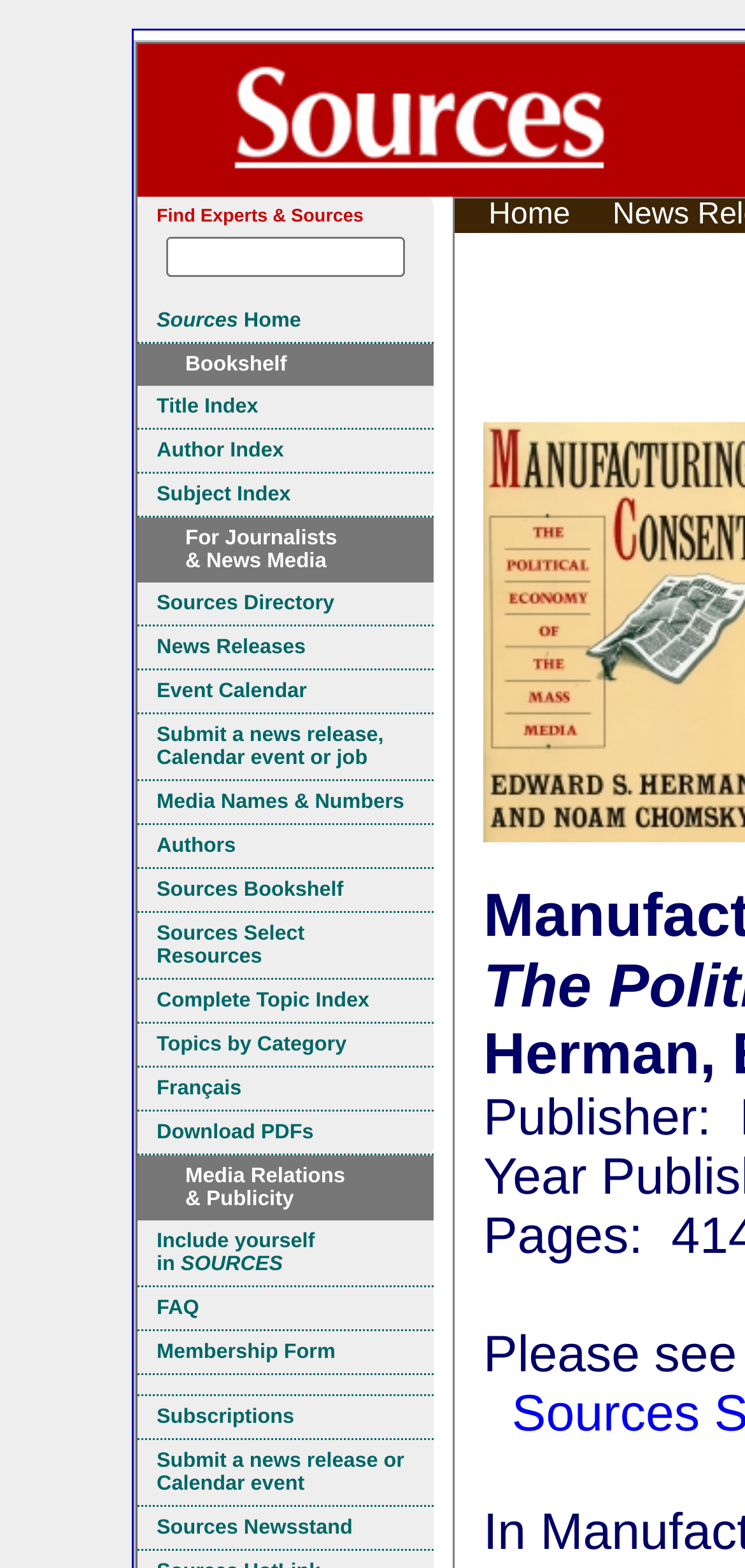Locate the bounding box coordinates of the clickable area to execute the instruction: "explore books by subject". Provide the coordinates as four float numbers between 0 and 1, represented as [left, top, right, bottom].

[0.185, 0.302, 0.582, 0.33]